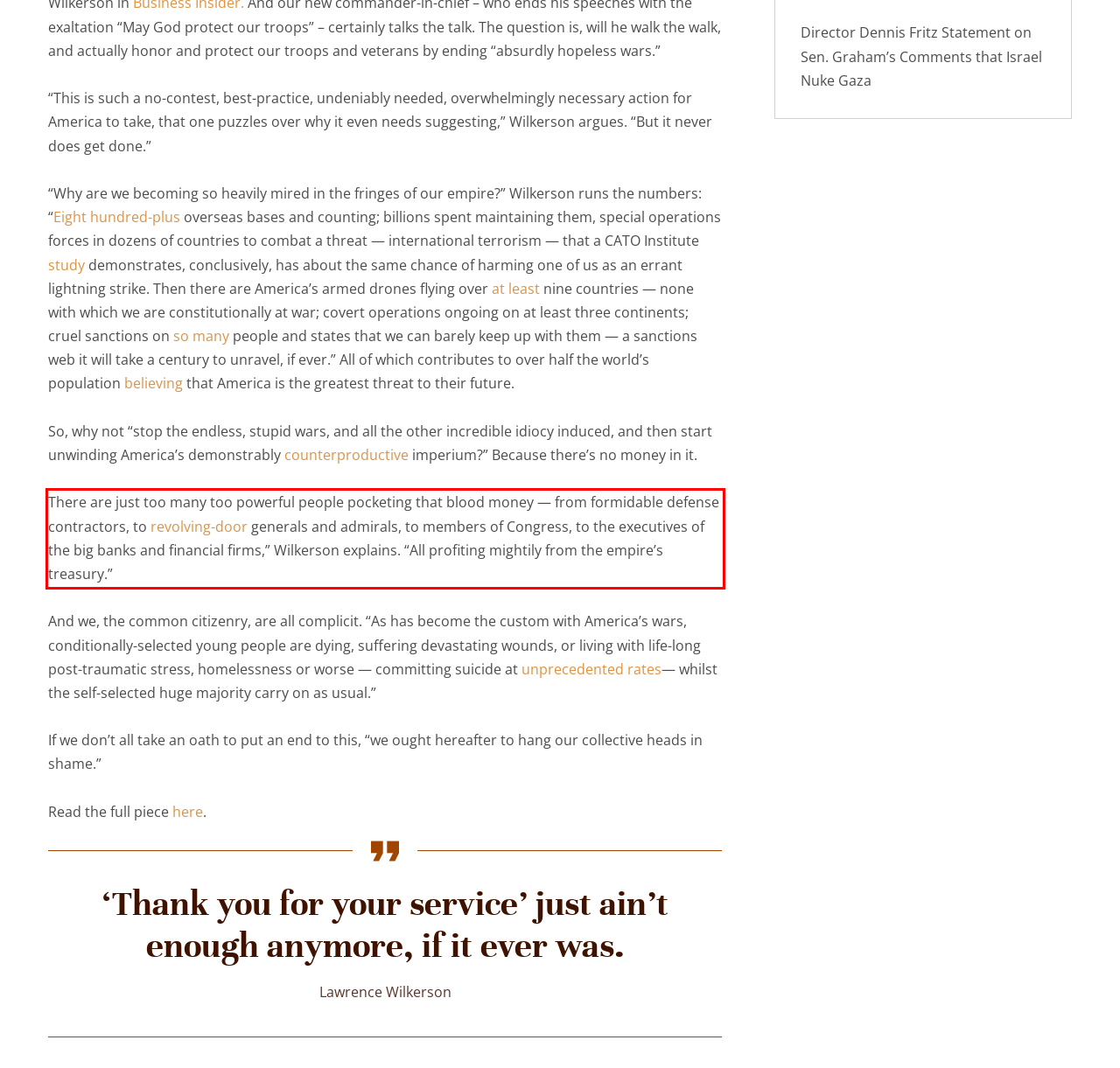Given a screenshot of a webpage with a red bounding box, extract the text content from the UI element inside the red bounding box.

There are just too many too powerful people pocketing that blood money — from formidable defense contractors, to revolving-door generals and admirals, to members of Congress, to the executives of the big banks and financial firms,” Wilkerson explains. “All profiting mightily from the empire’s treasury.”